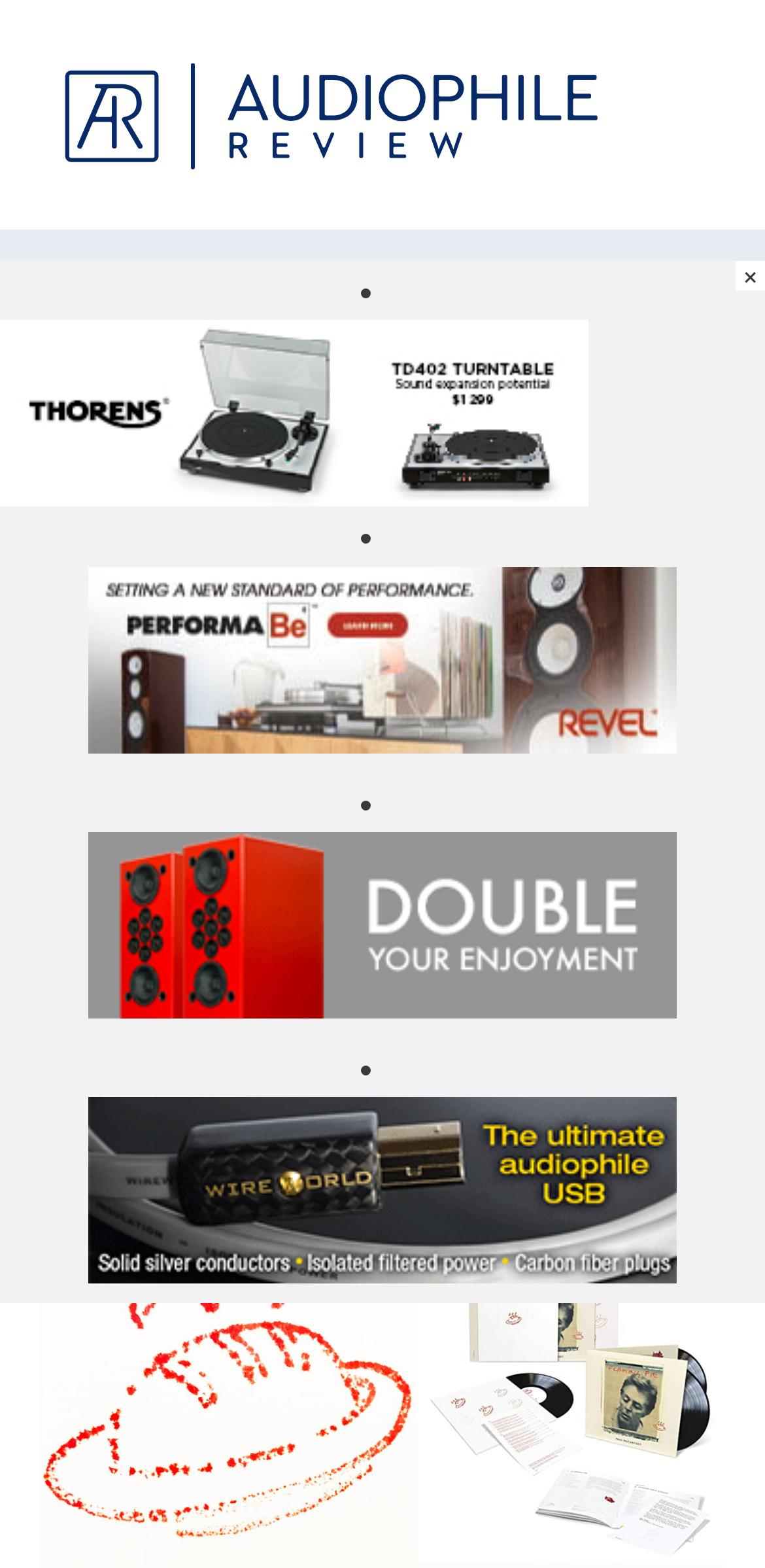What is the main topic of the article?
Give a one-word or short-phrase answer derived from the screenshot.

Paul McCartney's Flaming Pie album